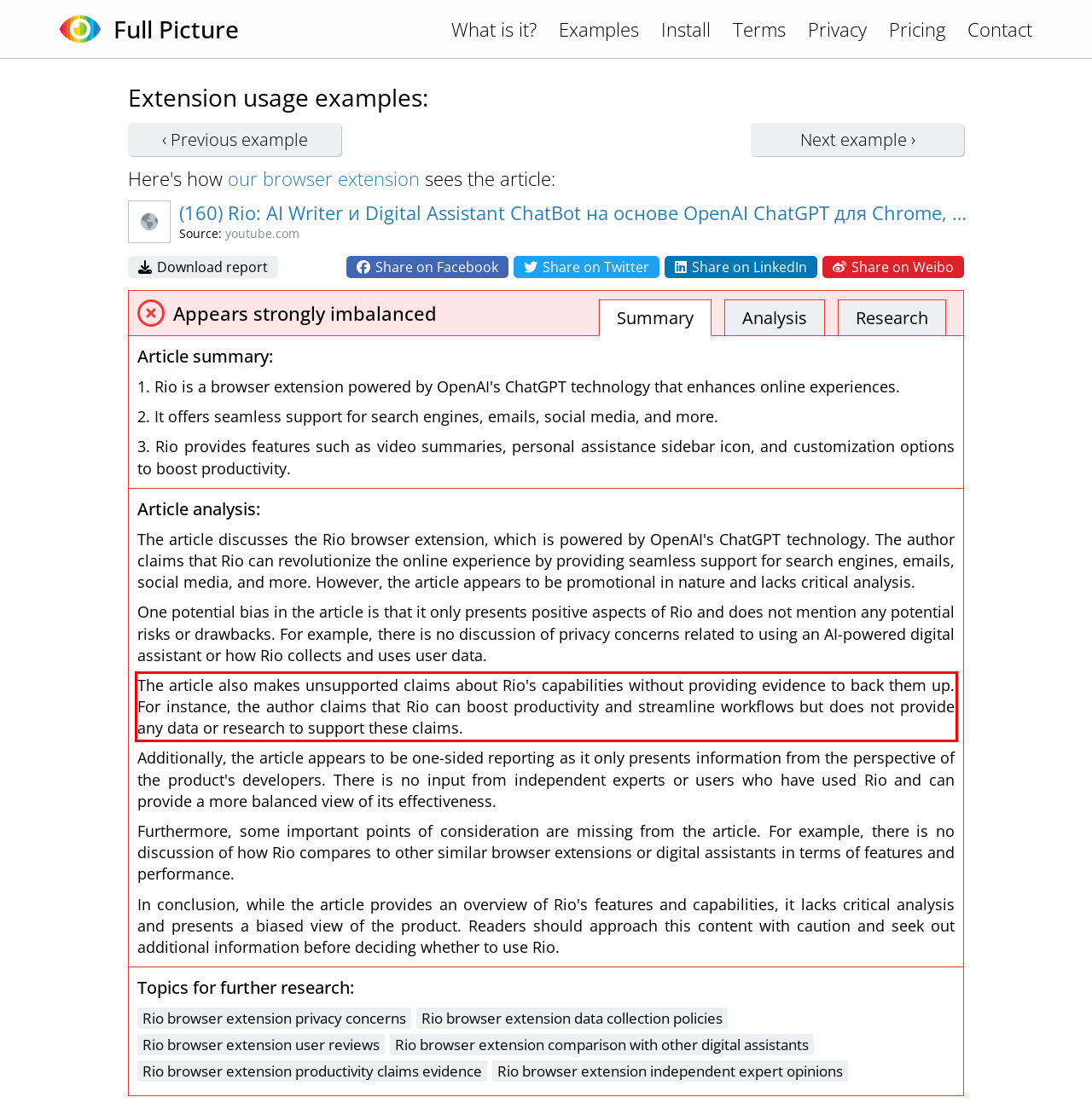Within the screenshot of a webpage, identify the red bounding box and perform OCR to capture the text content it contains.

The article also makes unsupported claims about Rio's capabilities without providing evidence to back them up. For instance, the author claims that Rio can boost productivity and streamline workflows but does not provide any data or research to support these claims.